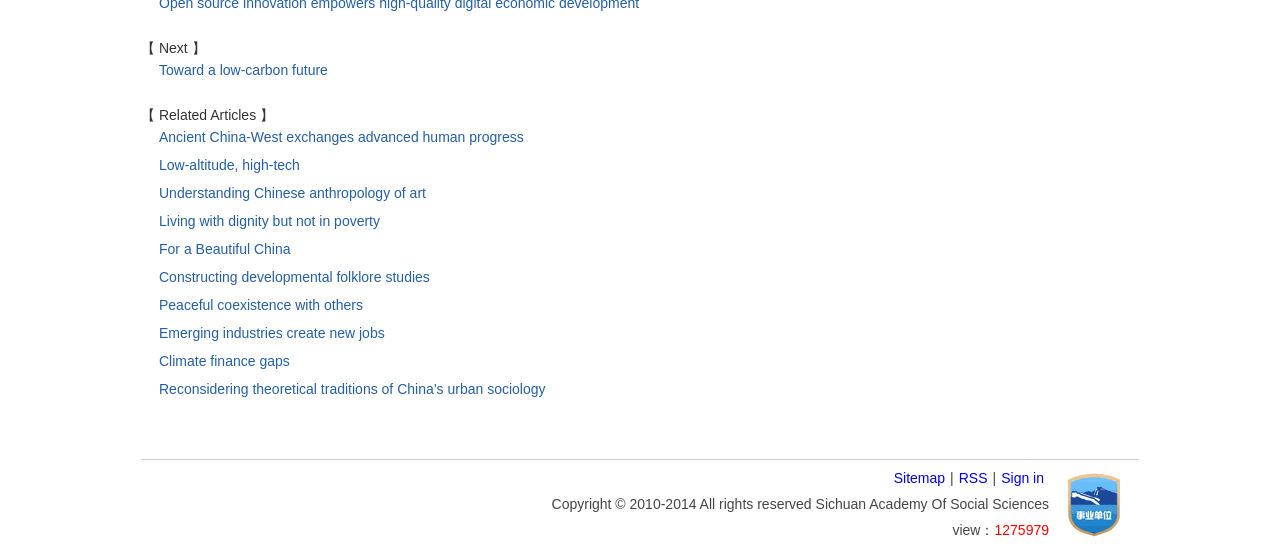Please find the bounding box coordinates for the clickable element needed to perform this instruction: "Click on 'Toward a low-carbon future'".

[0.124, 0.114, 0.701, 0.144]